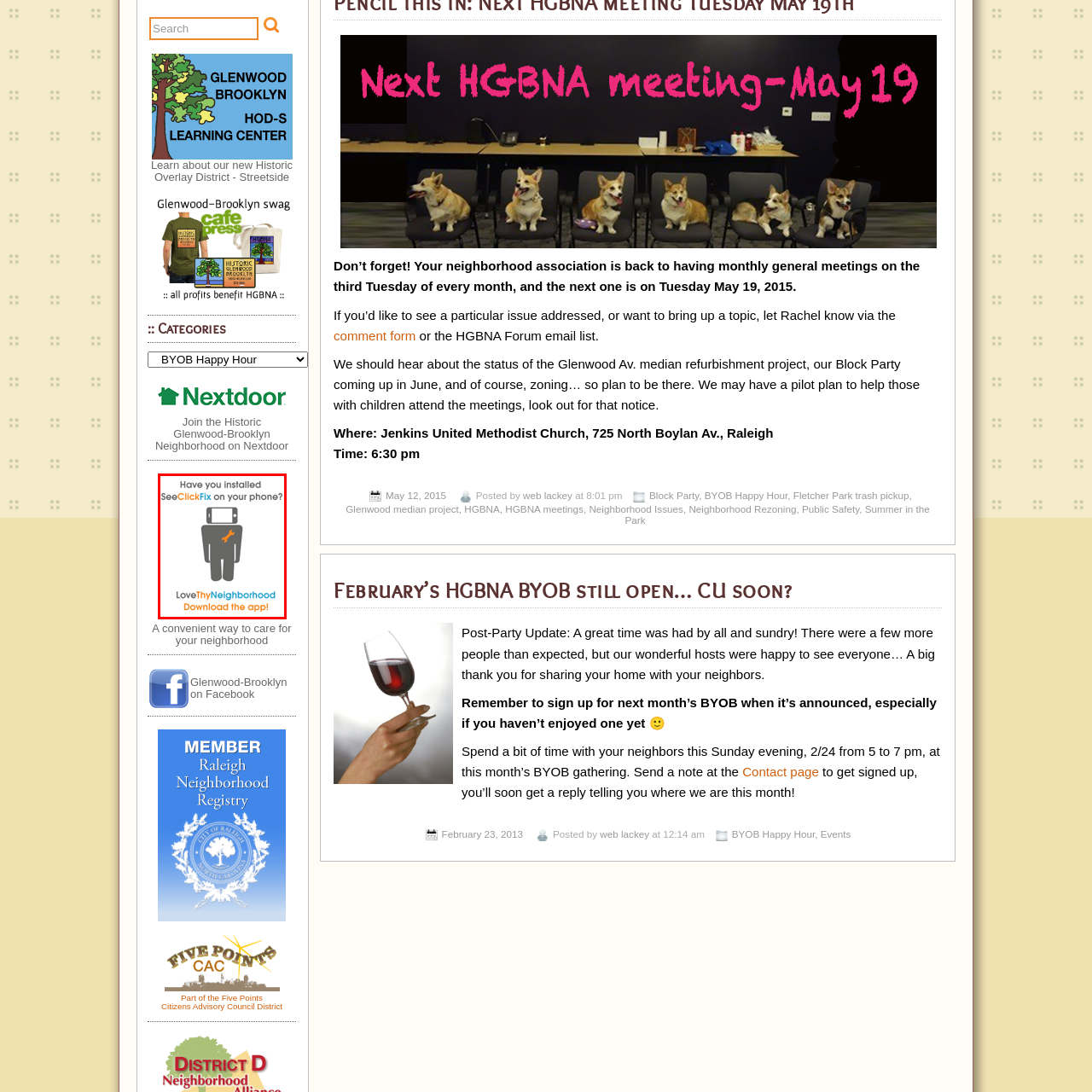Explain in detail what is depicted in the image within the red-bordered box.

The image promotes the "SeeClickFix" app, encouraging community engagement for local issues. It features a playful graphic of a robot-like figure holding a smartphone, urging viewers to download the app. The text above the figure inquires, "Have you installed SeeClickFix on your phone?" Below, the tagline "Love Thy Neighborhood" is highlighted in blue, paired with a call-to-action to "Download the app!" in orange, emphasizing the importance of local involvement and utilizing technology to improve community services.